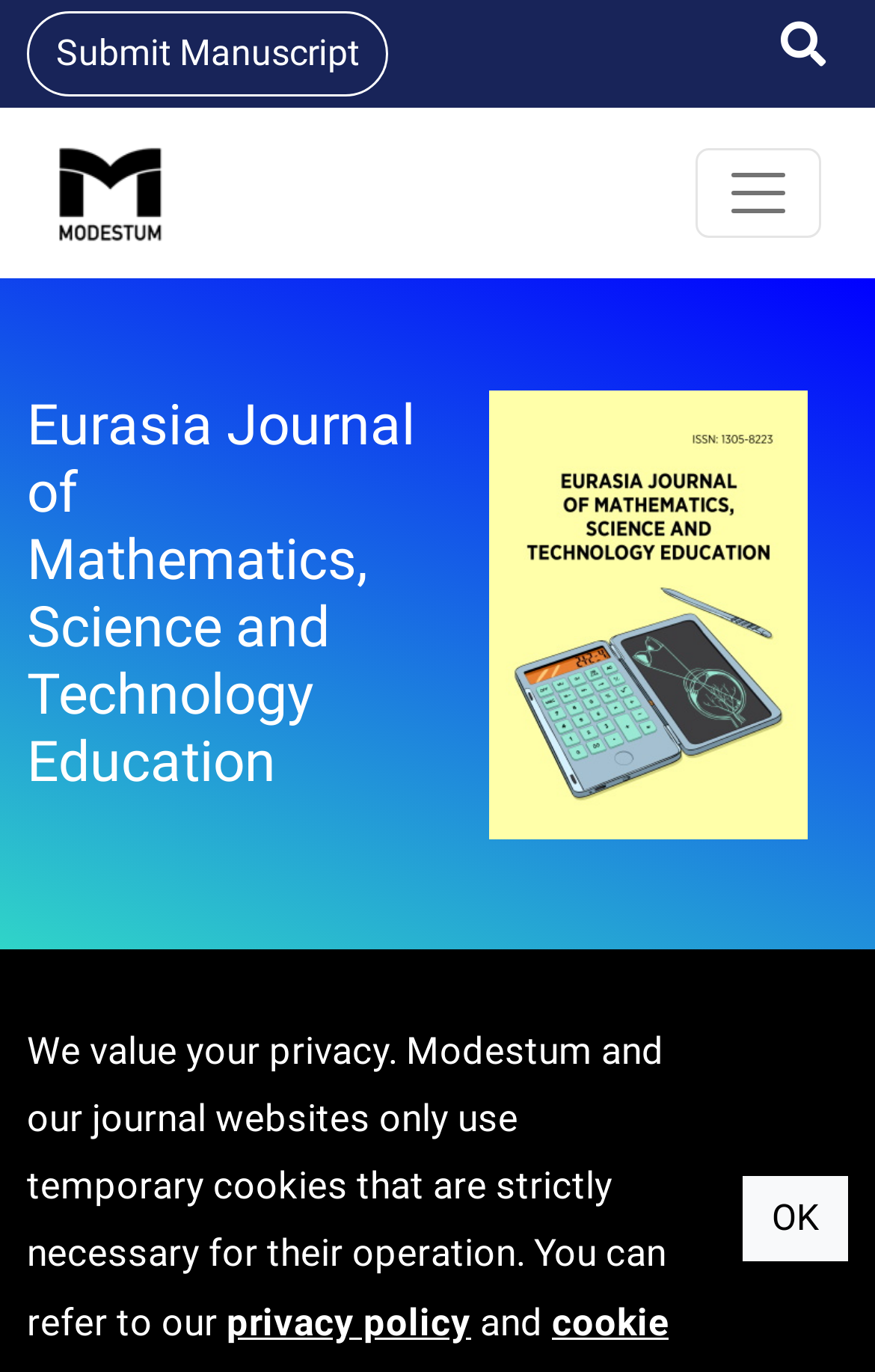Summarize the webpage with a detailed and informative caption.

The webpage is an academic journal article titled "Enhancing Mathematics Achievement of Elementary School Students through Homework Assignments Enriched with Metacognitive Questions" from the Eurasia Journal of Mathematics, Science and Technology Education. 

At the top left, there is a link to submit a manuscript. Next to it, there is a small icon with no description. On the top right, there is a button to toggle navigation. 

Below the navigation button, the journal's title "Eurasia Journal of Mathematics, Science and Technology Education" is displayed prominently. To the right of the title, there is a large image that takes up most of the width of the page. 

On the top left, there are three links with icons: one to go back to the article list, one to go to the previous article, and one to go to the next article. 

At the bottom of the page, there is a notice about the website's privacy policy, stating that only temporary cookies are used for the website's operation. The notice includes a link to the full privacy policy. 

Finally, there is an "OK" button at the bottom right of the page, likely to acknowledge the privacy notice.